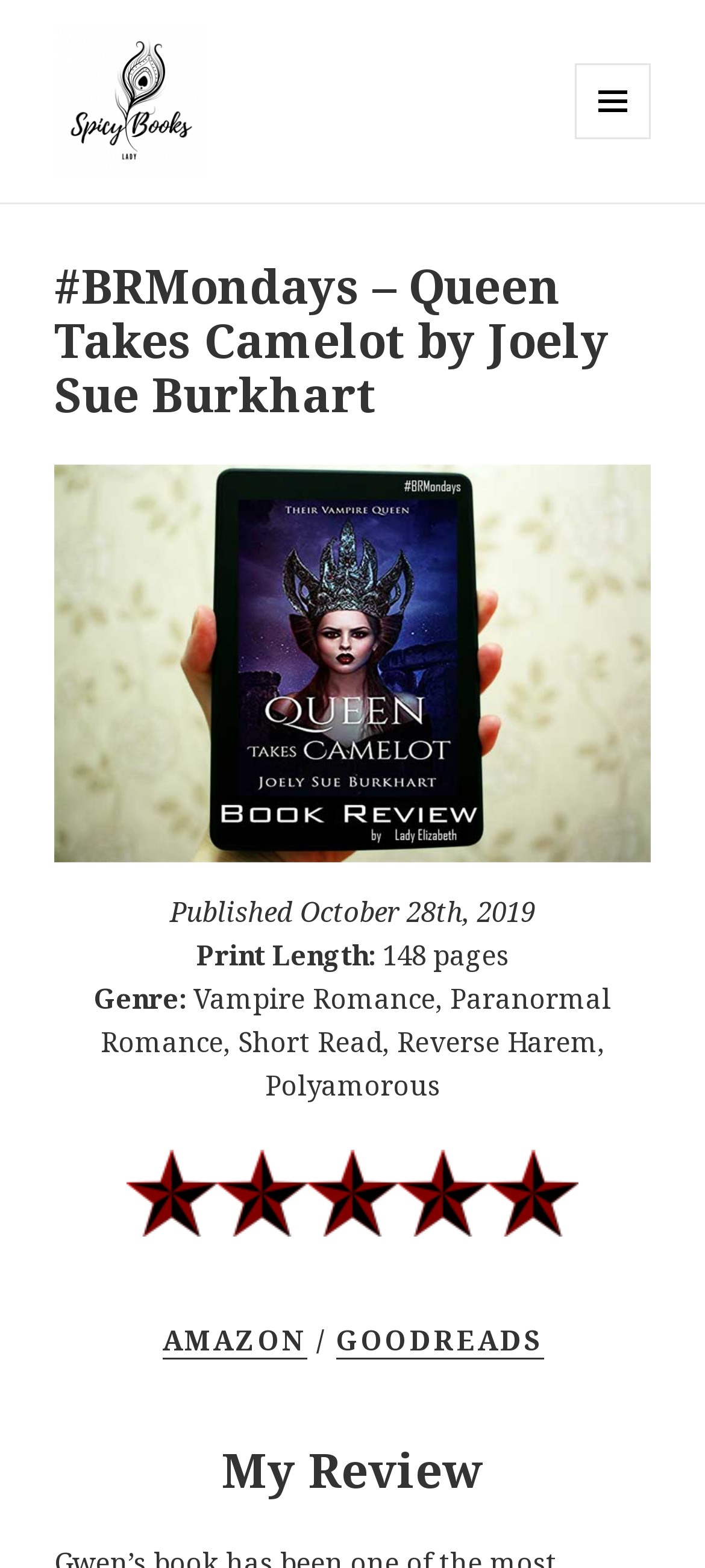Please study the image and answer the question comprehensively:
What is the rating of the book?

I found the rating of the book by looking at the section that shows the rating, where it displays a five-star image.